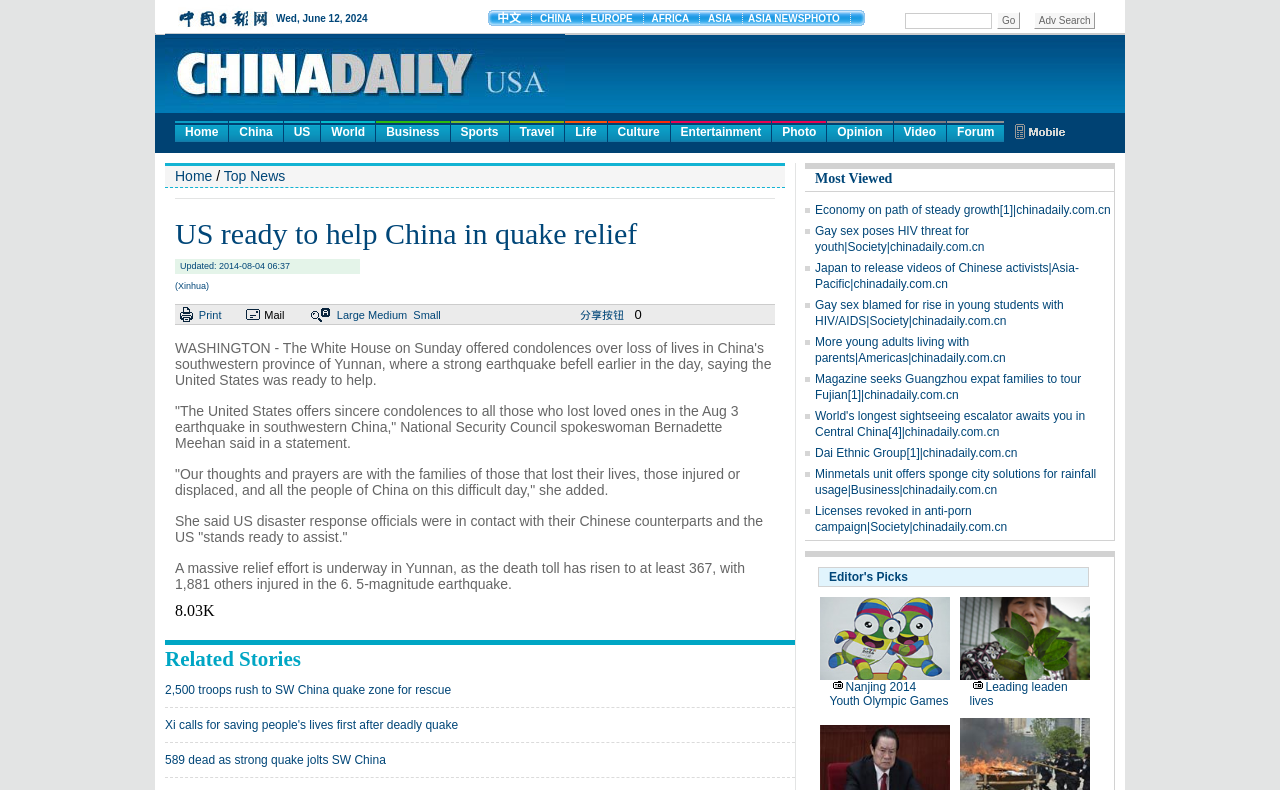What is the death toll mentioned in the article?
Based on the image, respond with a single word or phrase.

At least 367